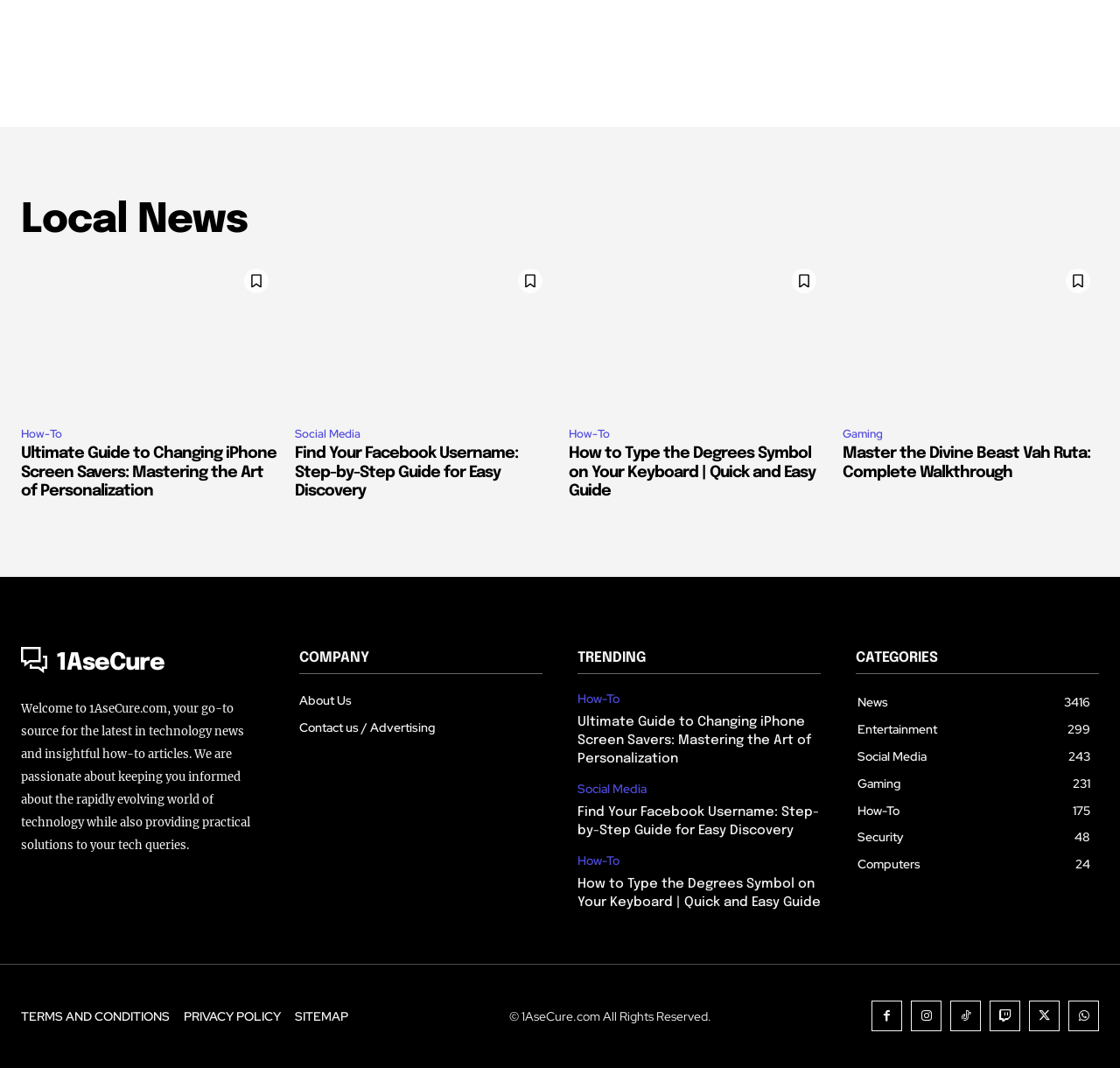Locate the bounding box coordinates of the element I should click to achieve the following instruction: "Click on the link to learn about Albert Einstein for kids".

None